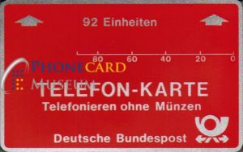What is the name of the former postal and telecommunications authority in Germany?
Provide a short answer using one word or a brief phrase based on the image.

Deutsche Bundespost